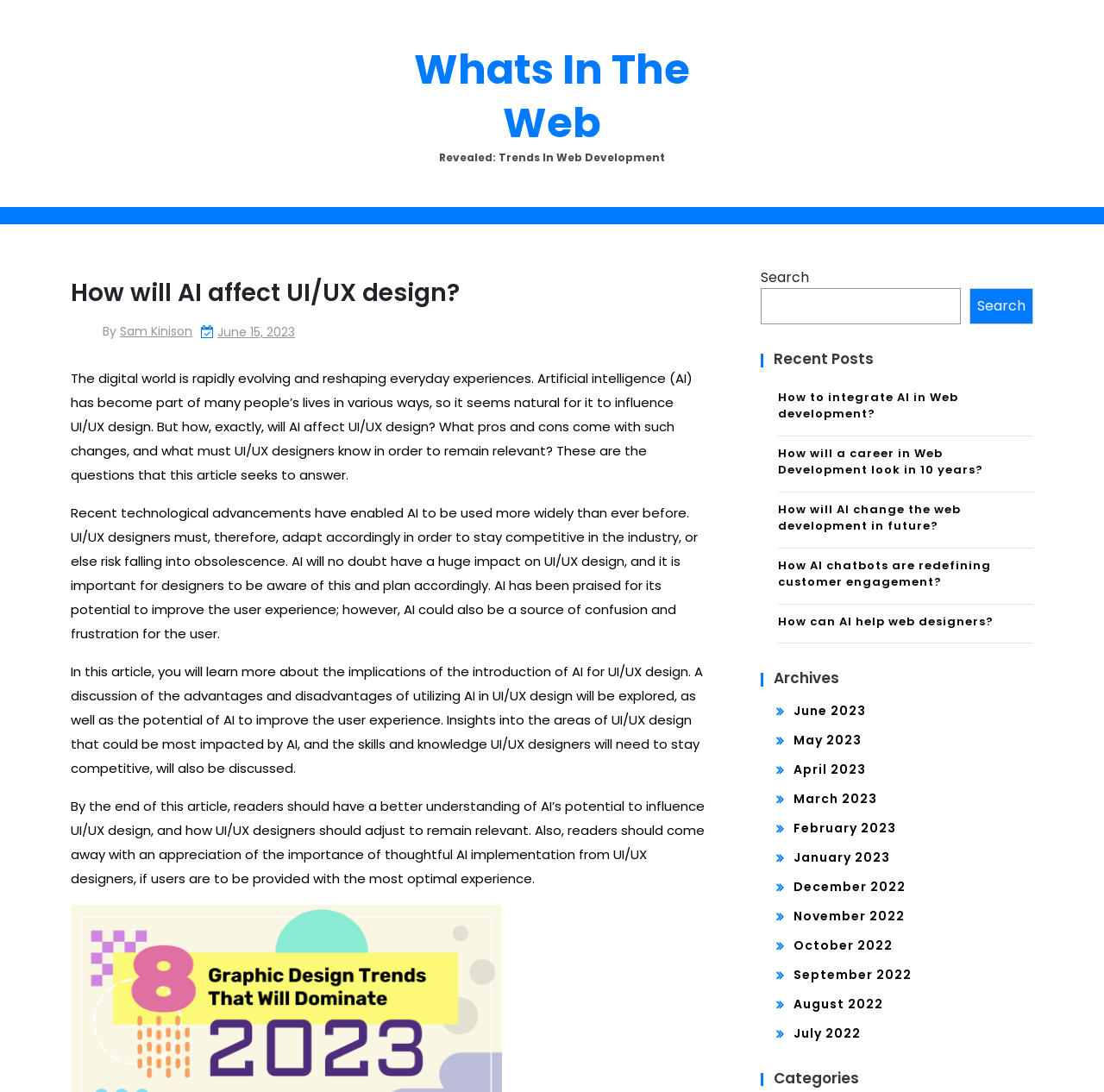Extract the bounding box coordinates of the UI element described: "Careers". Provide the coordinates in the format [left, top, right, bottom] with values ranging from 0 to 1.

None